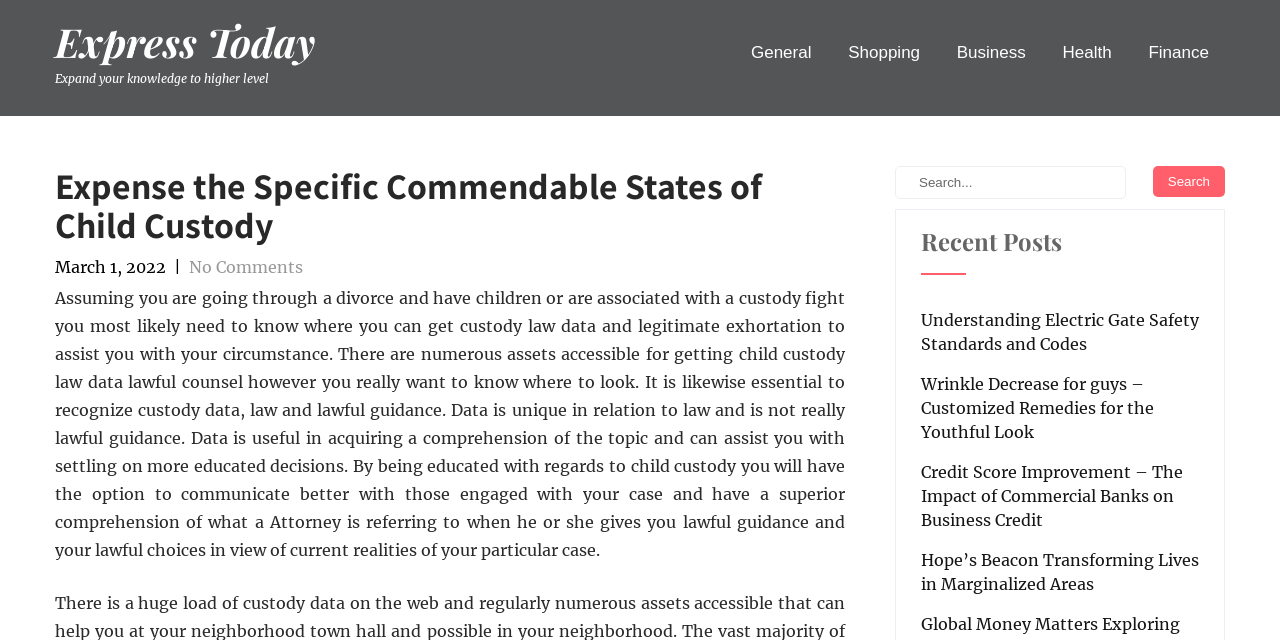Provide the bounding box coordinates for the UI element that is described as: "name="s" placeholder="Search..."".

[0.699, 0.259, 0.88, 0.31]